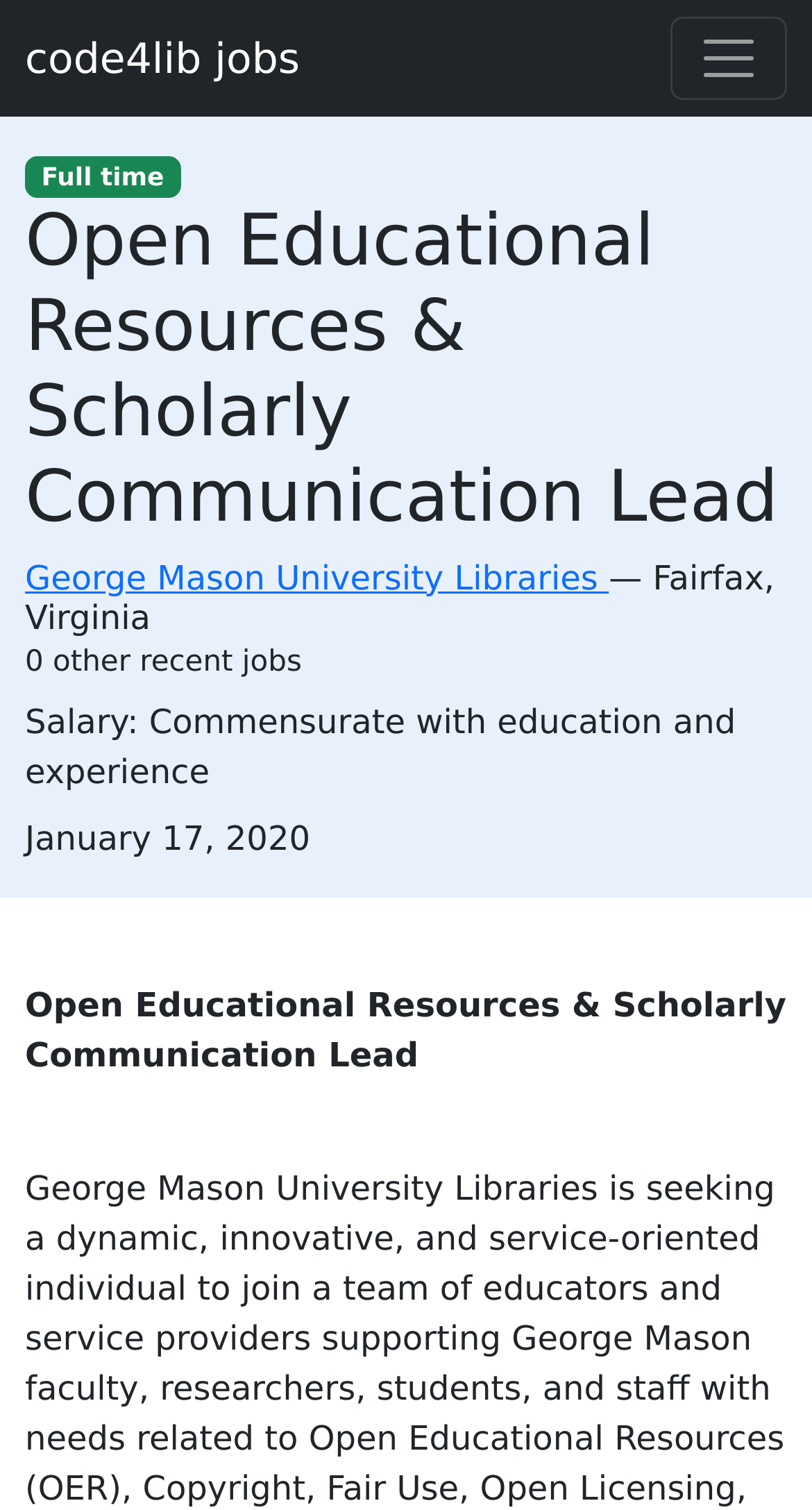Create a detailed narrative describing the layout and content of the webpage.

The webpage is a job posting for an "Open Educational Resources & Scholarly Communication Lead" position at George Mason University Libraries, as indicated by the title. At the top left, there is a link to "code4lib jobs". Next to it, on the top right, is a button to "Toggle navigation" that controls the main navigation bar.

Below the navigation button, there is a heading with the job title, followed by a link to the employer, "George Mason University Libraries", and the location, "Fairfax, Virginia". 

The job details section starts with a mention of "0 other recent jobs" at the top left. Below it, there are several lines of text, including "Salary: Commensurate with education and experience", "Created: January 17, 2020", and a job description heading. 

The job description itself is a block of text that spans almost the entire width of the page, starting from the top left and ending at the bottom right. It appears to be a detailed description of the job responsibilities and requirements.